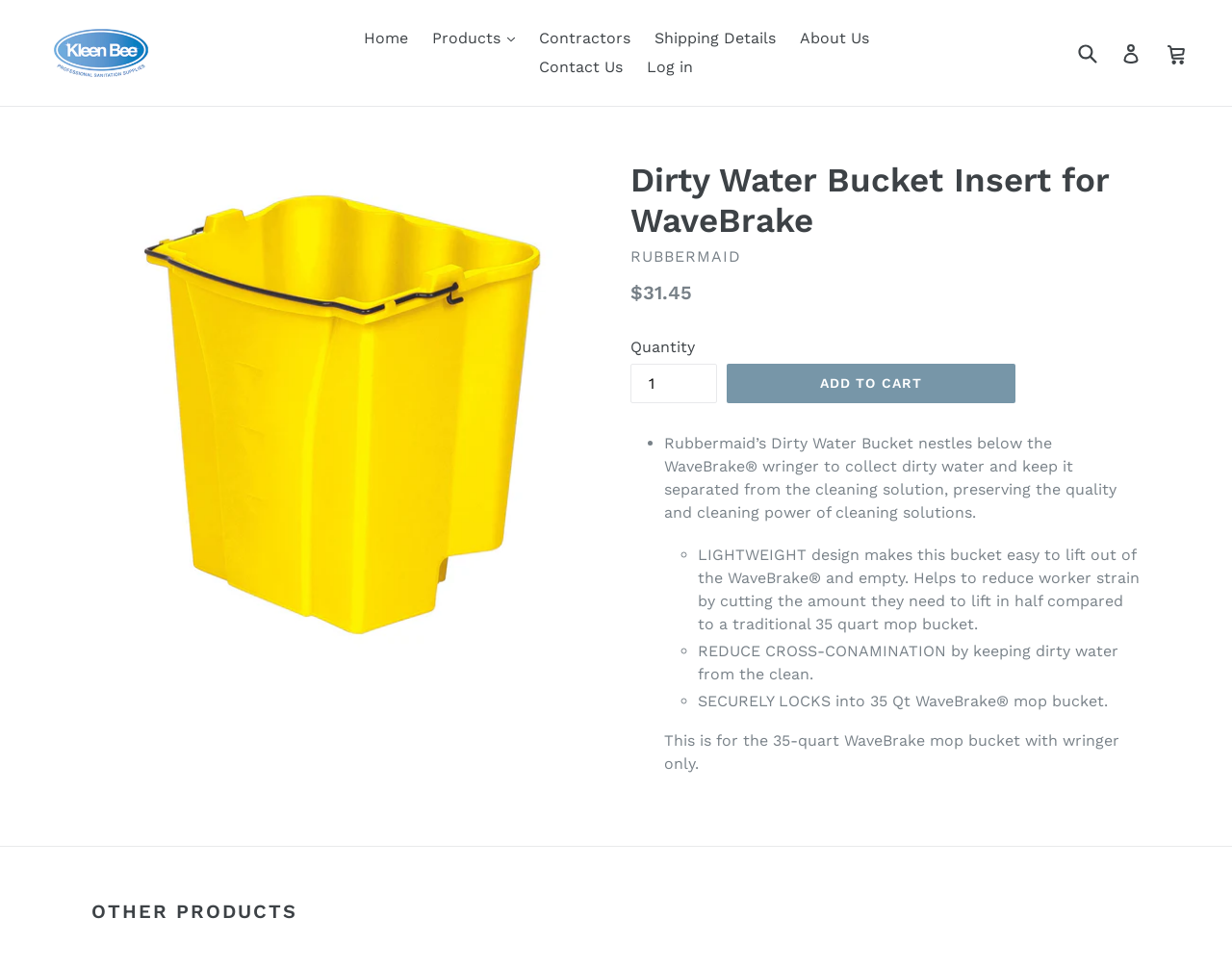Given the element description Add to cart, specify the bounding box coordinates of the corresponding UI element in the format (top-left x, top-left y, bottom-right x, bottom-right y). All values must be between 0 and 1.

[0.59, 0.375, 0.824, 0.416]